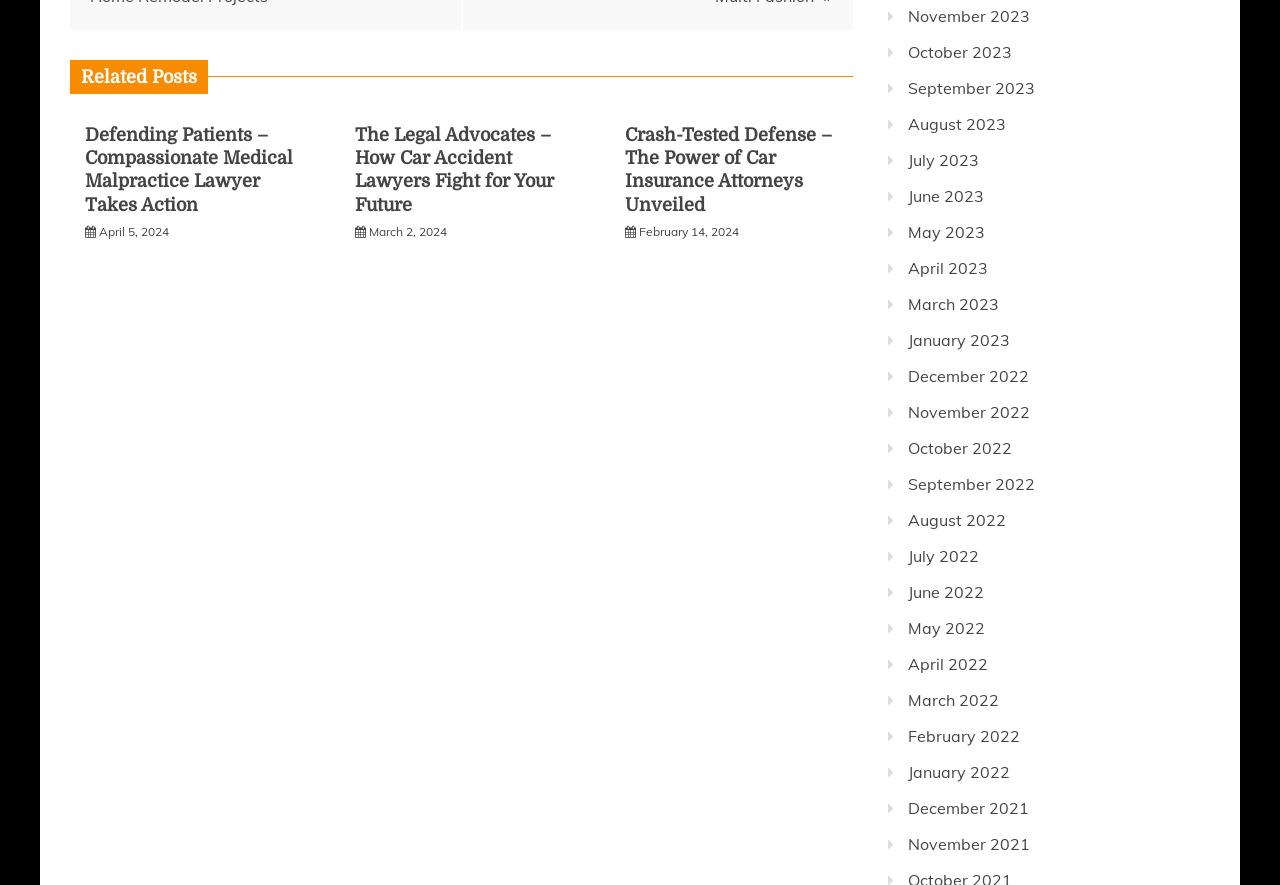Could you find the bounding box coordinates of the clickable area to complete this instruction: "Browse posts from November 2023"?

[0.709, 0.006, 0.805, 0.029]